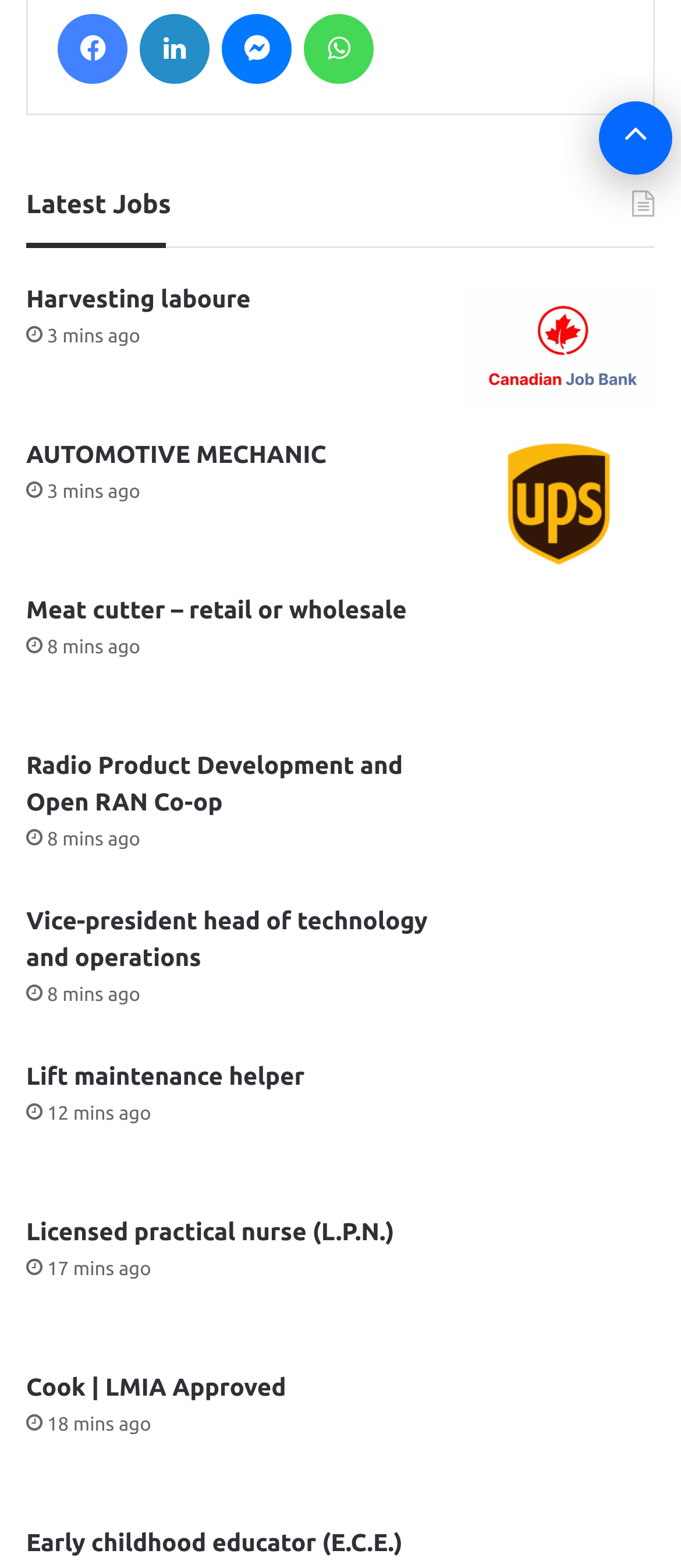Please determine the bounding box coordinates of the element to click in order to execute the following instruction: "Go back to top of the page". The coordinates should be four float numbers between 0 and 1, specified as [left, top, right, bottom].

[0.879, 0.065, 0.987, 0.111]